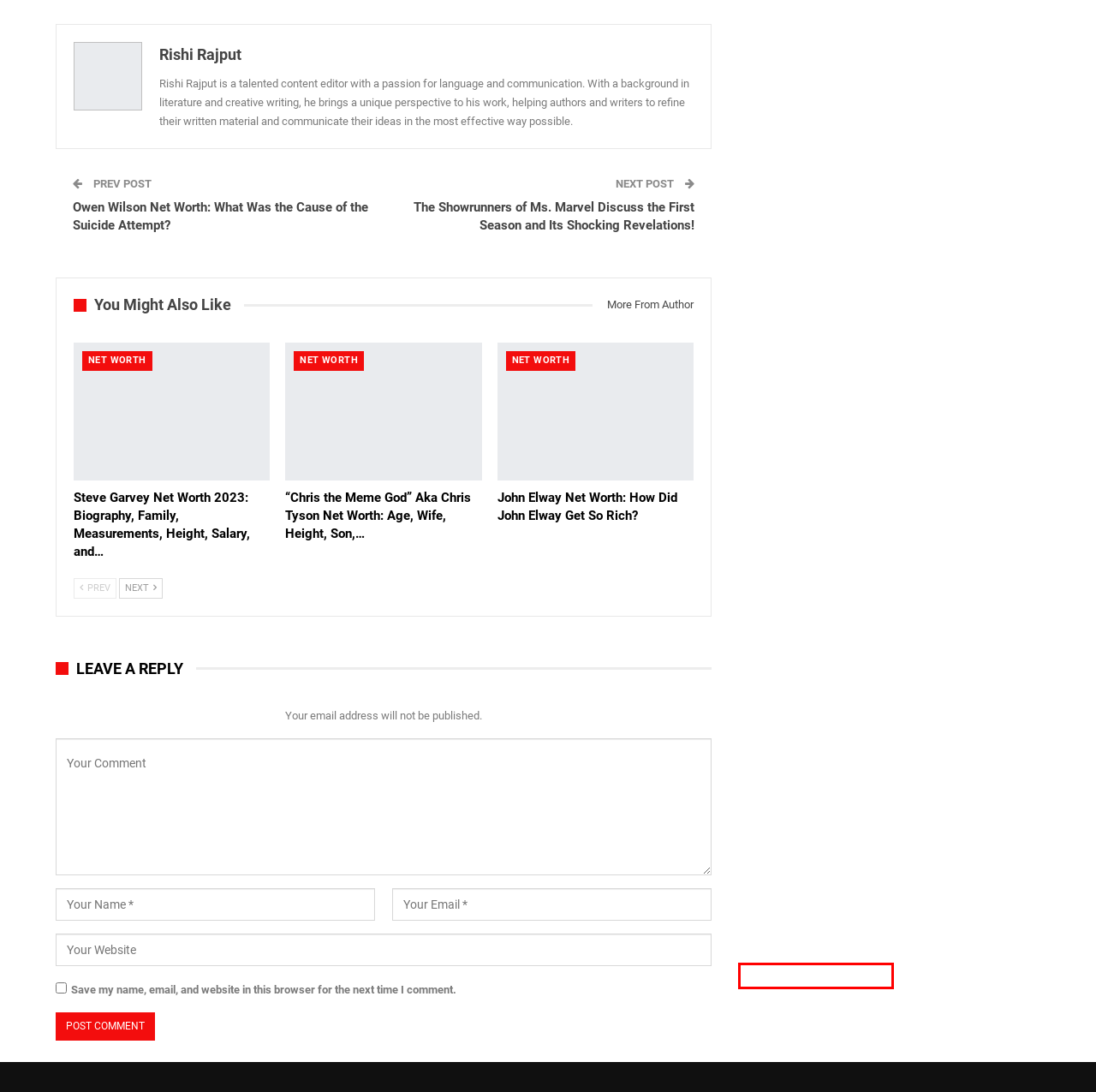A screenshot of a webpage is given with a red bounding box around a UI element. Choose the description that best matches the new webpage shown after clicking the element within the red bounding box. Here are the candidates:
A. Disclaimer | Celebes Top News
B. Use of Cookies | Celebes Top News
C. Guest Post Guidelines | Celebes Top News
D. About Us | Celebes Top News
E. Editorial Policy | Celebes Top News
F. Terms And Conditions | Celebes Top News
G. Write For Us | Celebes Top News
H. Privacy Policy And Disclaimer | Celebes Top News

A